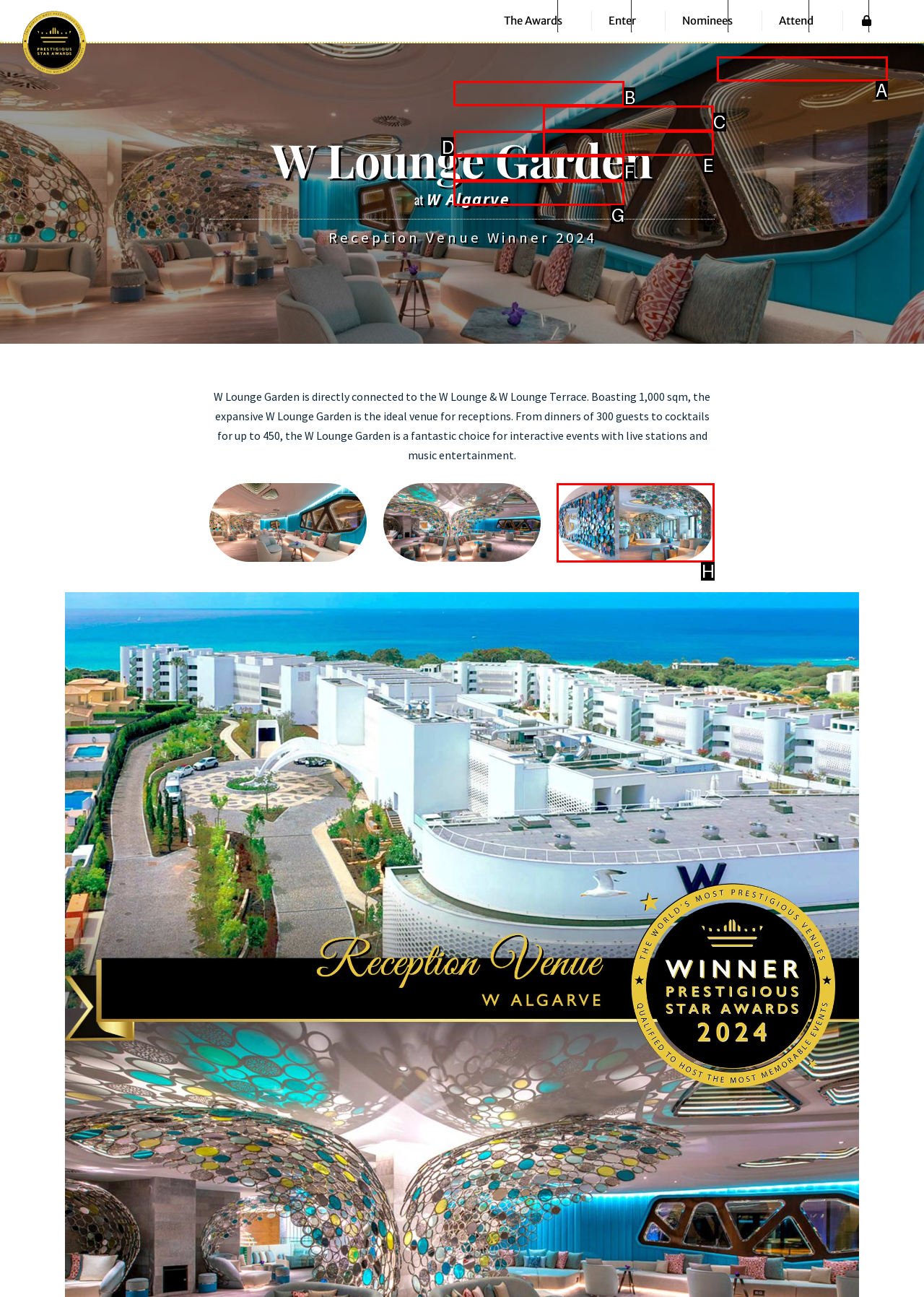Given the description: Past Winners
Identify the letter of the matching UI element from the options.

F